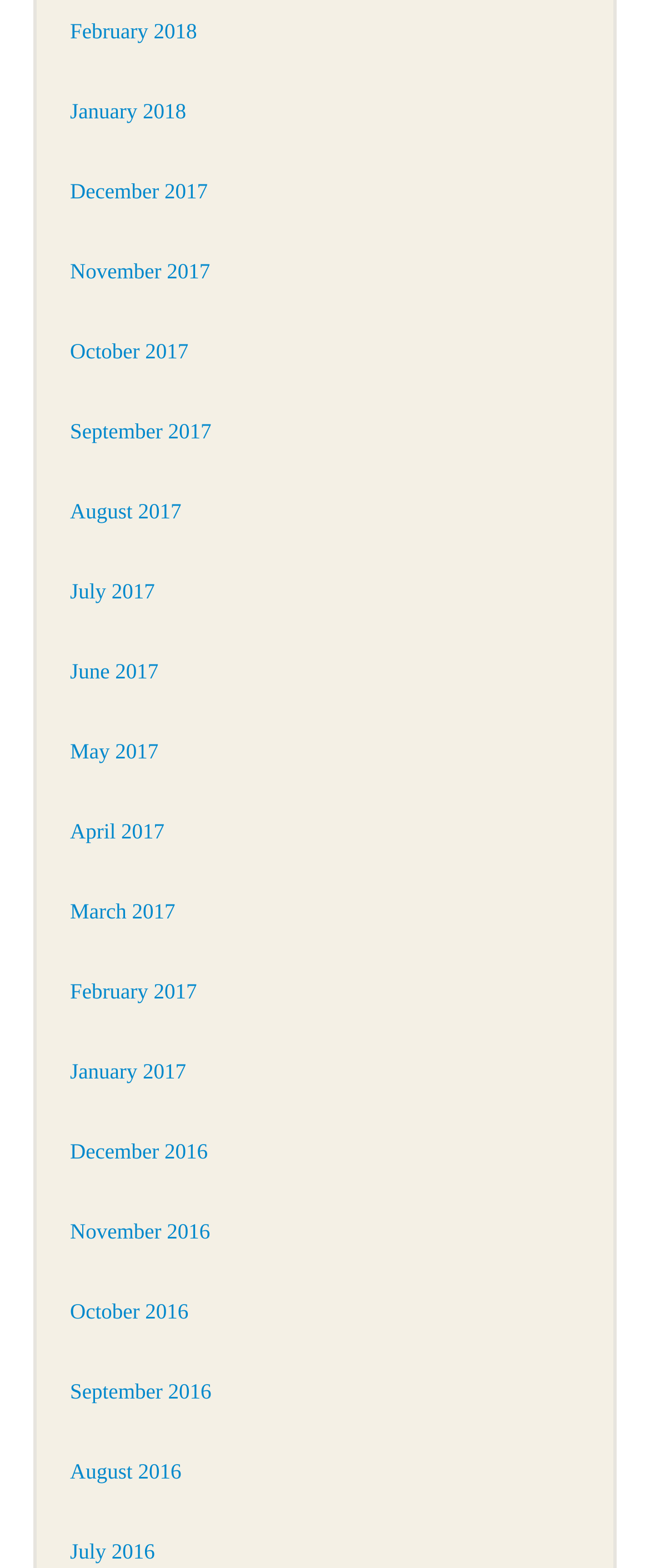How many months are listed?
Answer briefly with a single word or phrase based on the image.

12